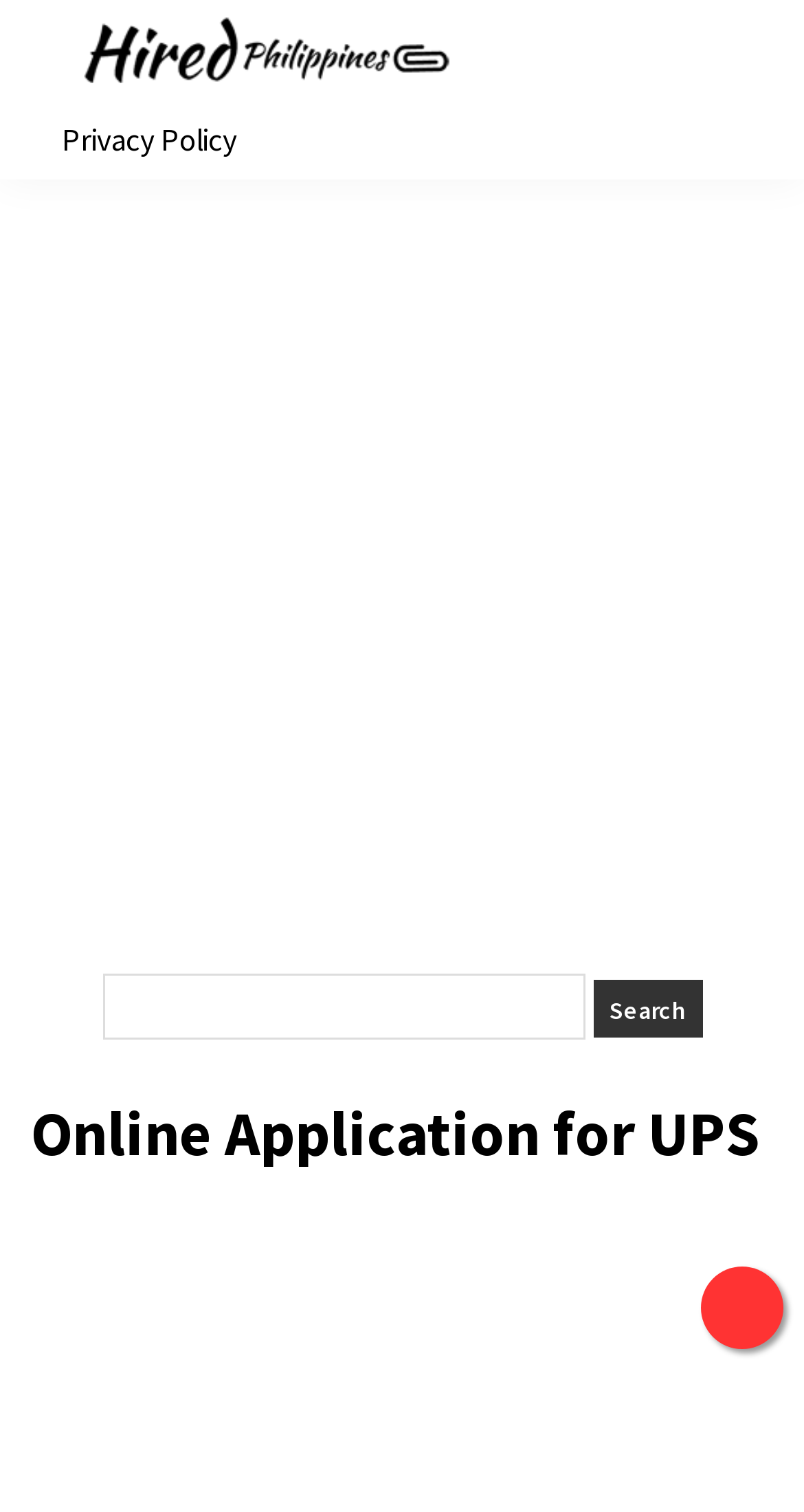Determine the main heading text of the webpage.

Online Application for UPS